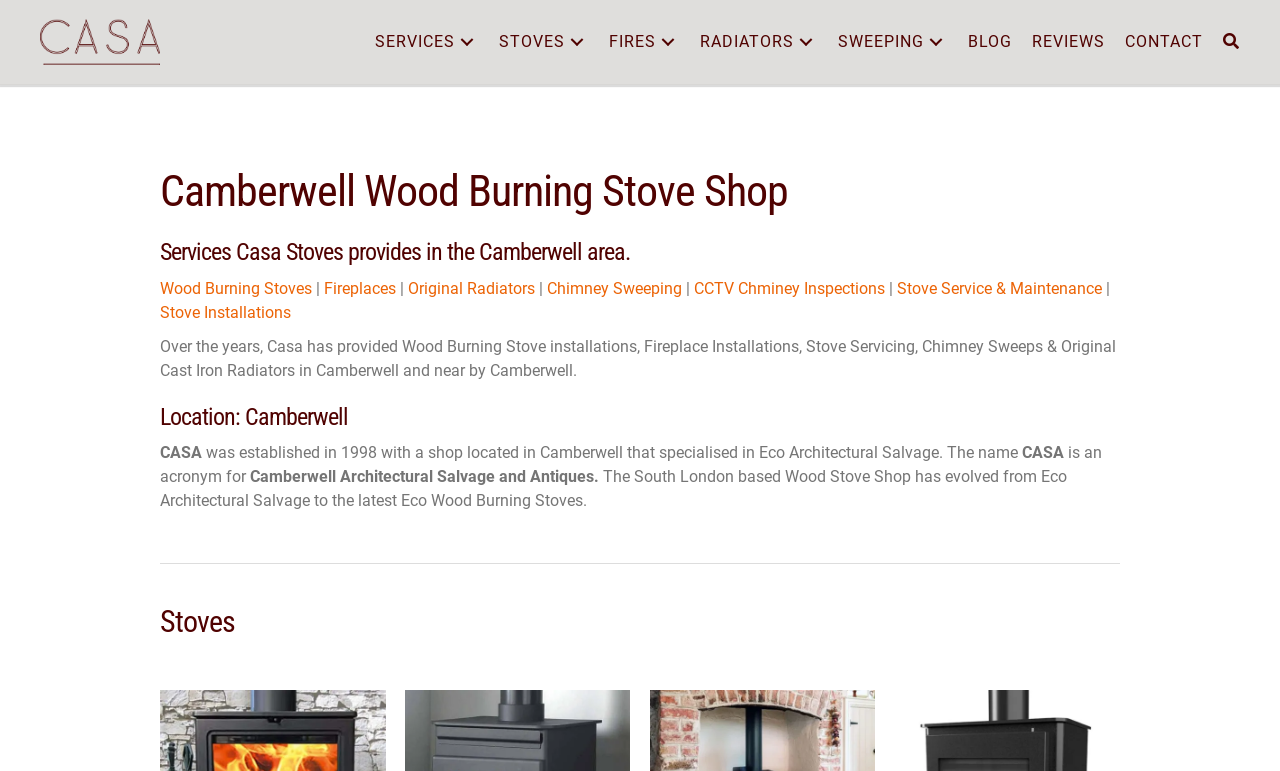Provide your answer in a single word or phrase: 
What is the acronym 'CASA' stands for?

Camberwell Architectural Salvage and Antiques